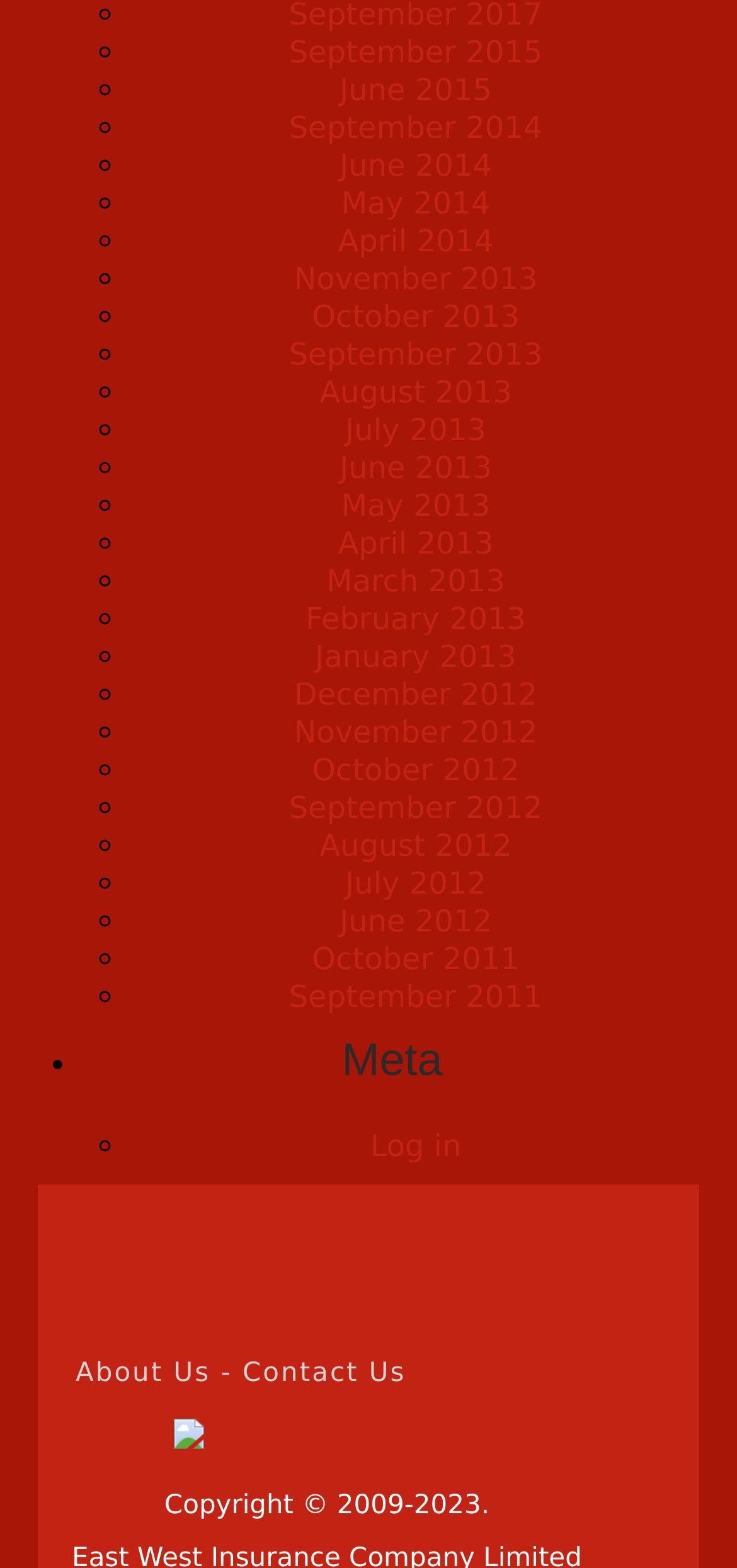Please mark the clickable region by giving the bounding box coordinates needed to complete this instruction: "View About Us".

[0.103, 0.866, 0.286, 0.886]